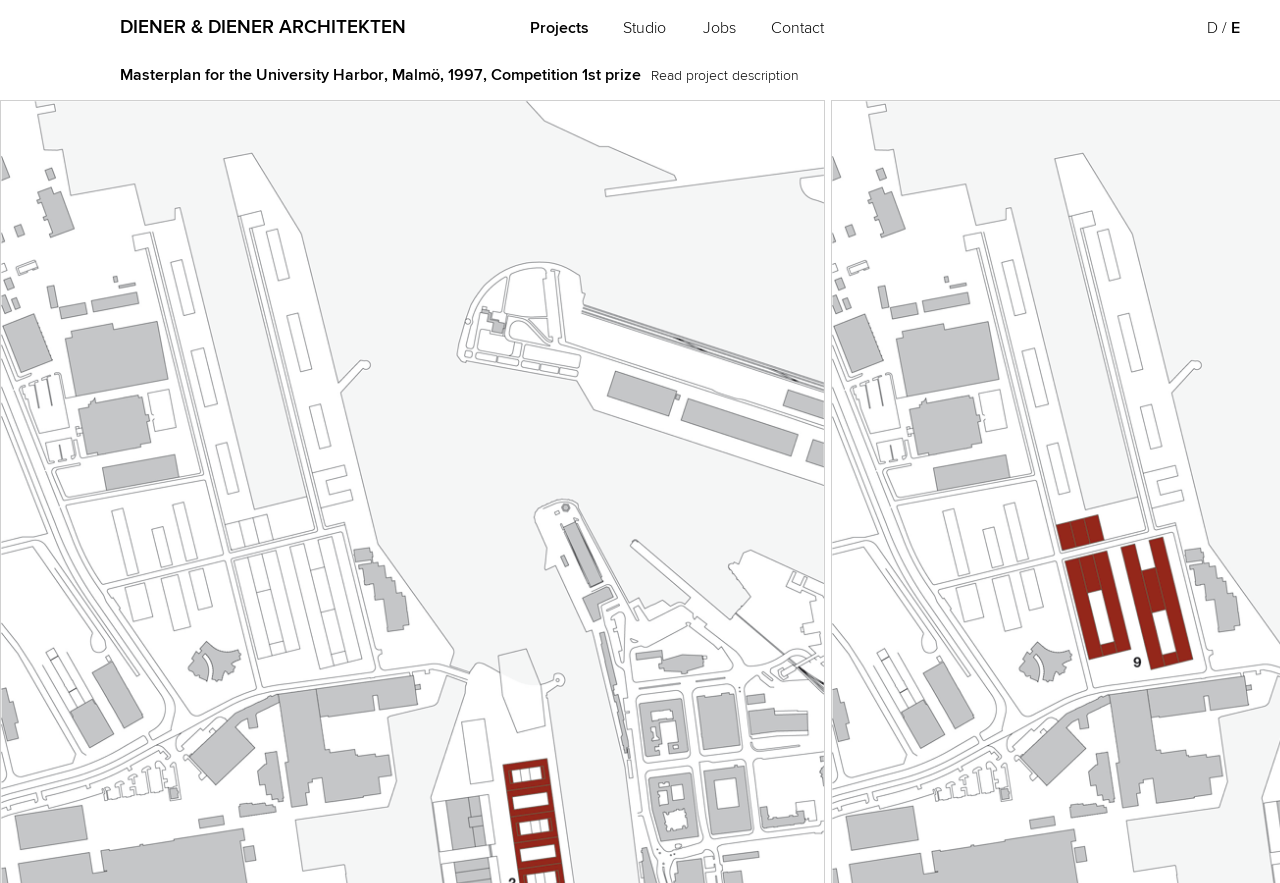Refer to the image and answer the question with as much detail as possible: What is the year of the University Harbor project?

I found the year of the University Harbor project by reading the heading 'Masterplan for the University Harbor, Malmö, 1997, Competition 1st prize', which mentions the year 1997.